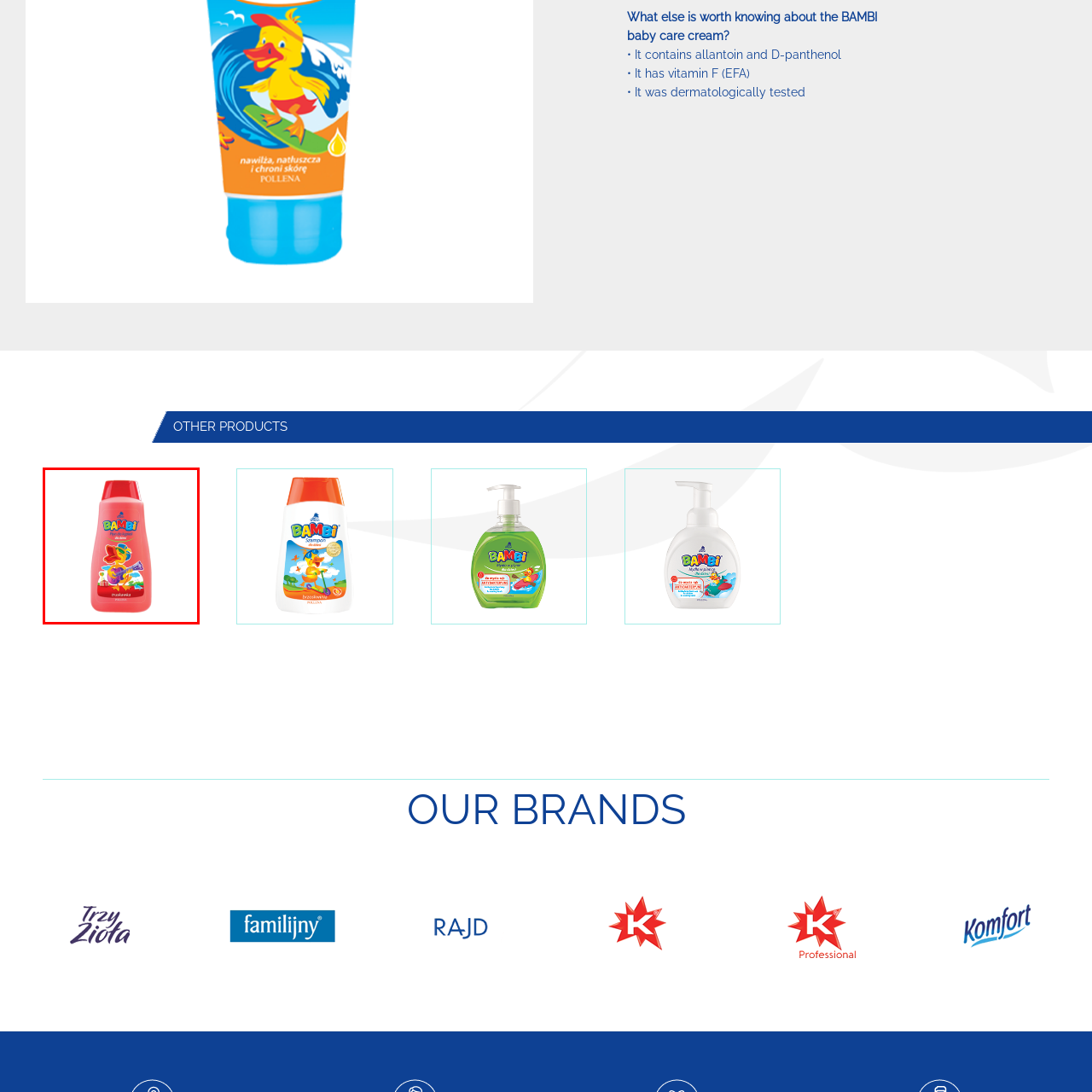Give a detailed narrative of the image enclosed by the red box.

The image features a vibrant red bottle of Bambi baby care cream, designed for children. The playful label showcases a colorful cartoon character, a bird playing a guitar, which adds a whimsical touch to the product. This attention-grabbing design is intended to appeal to both kids and their parents, highlighting the brand's focus on fun and care. The product is positioned within a section labeled "OTHER PRODUCTS," suggesting it is part of a broader range of baby care items offered by the Bambi brand. The cream is known for its gentle formulation, which likely includes beneficial ingredients, making it a suitable choice for sensitive baby skin.